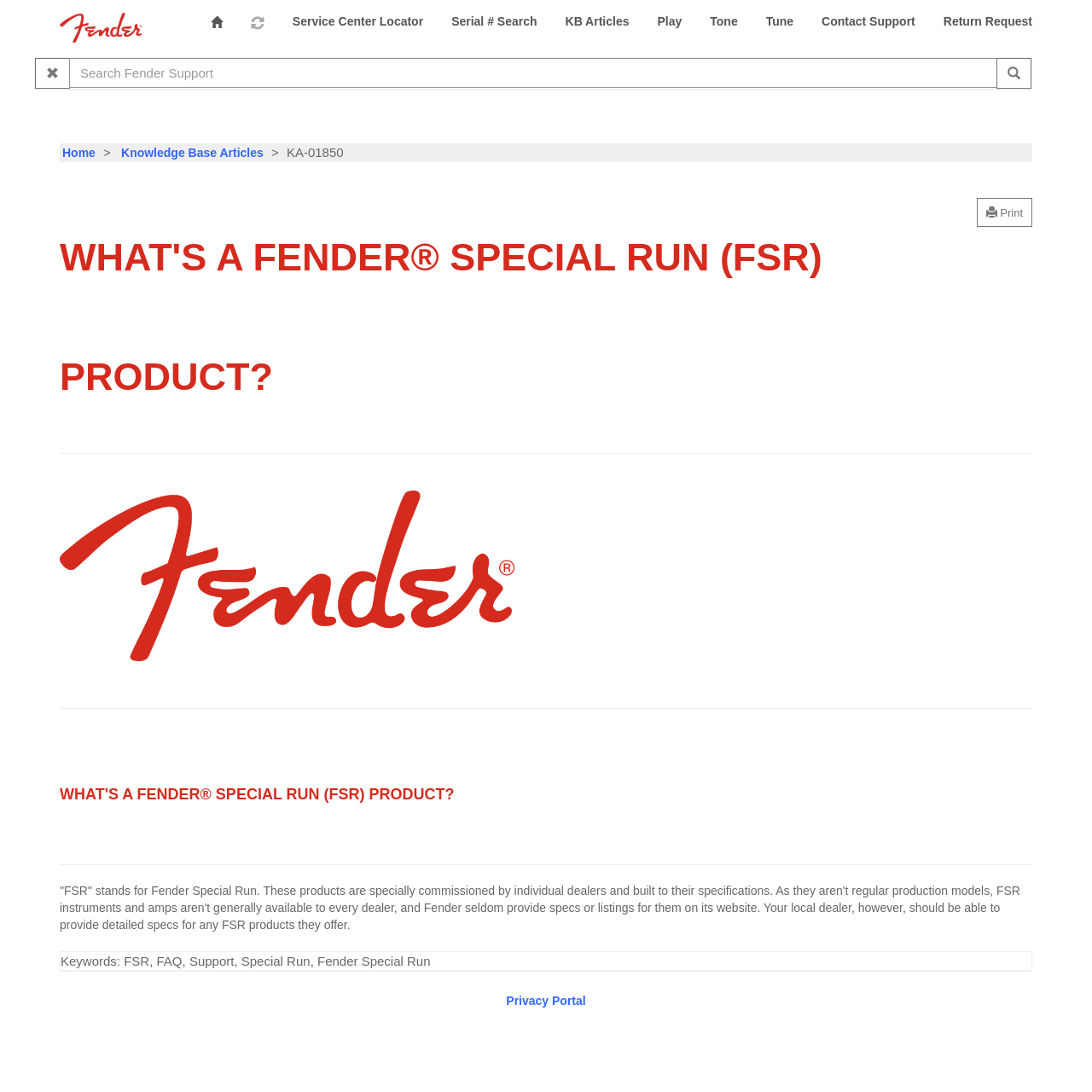Carefully observe the image and respond to the question with a detailed answer:
What type of link is 'Return Request'?

The 'Return Request' link is likely a support-related link, as it is located among other support-related links such as 'Contact Support' and 'Service Center Locator', and is not related to the main content of the webpage.